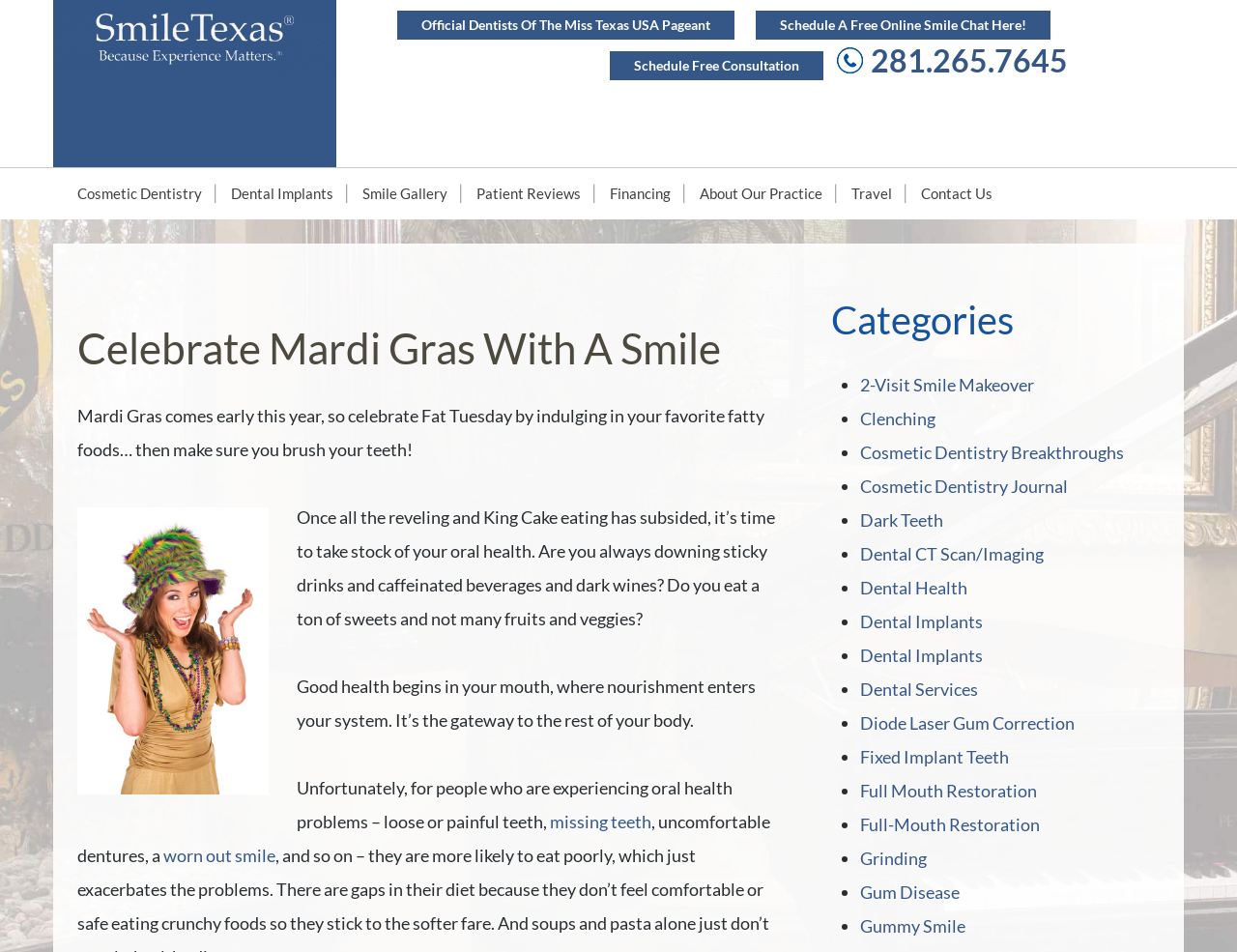Can you look at the image and give a comprehensive answer to the question:
What is the name of the dentists' practice?

The name of the dentists' practice can be found in the top-left corner of the webpage, where it says 'Celebrate Mardi Gras with a Smile | Smile Texas'. This is likely the name of the practice, as it is prominently displayed at the top of the page.